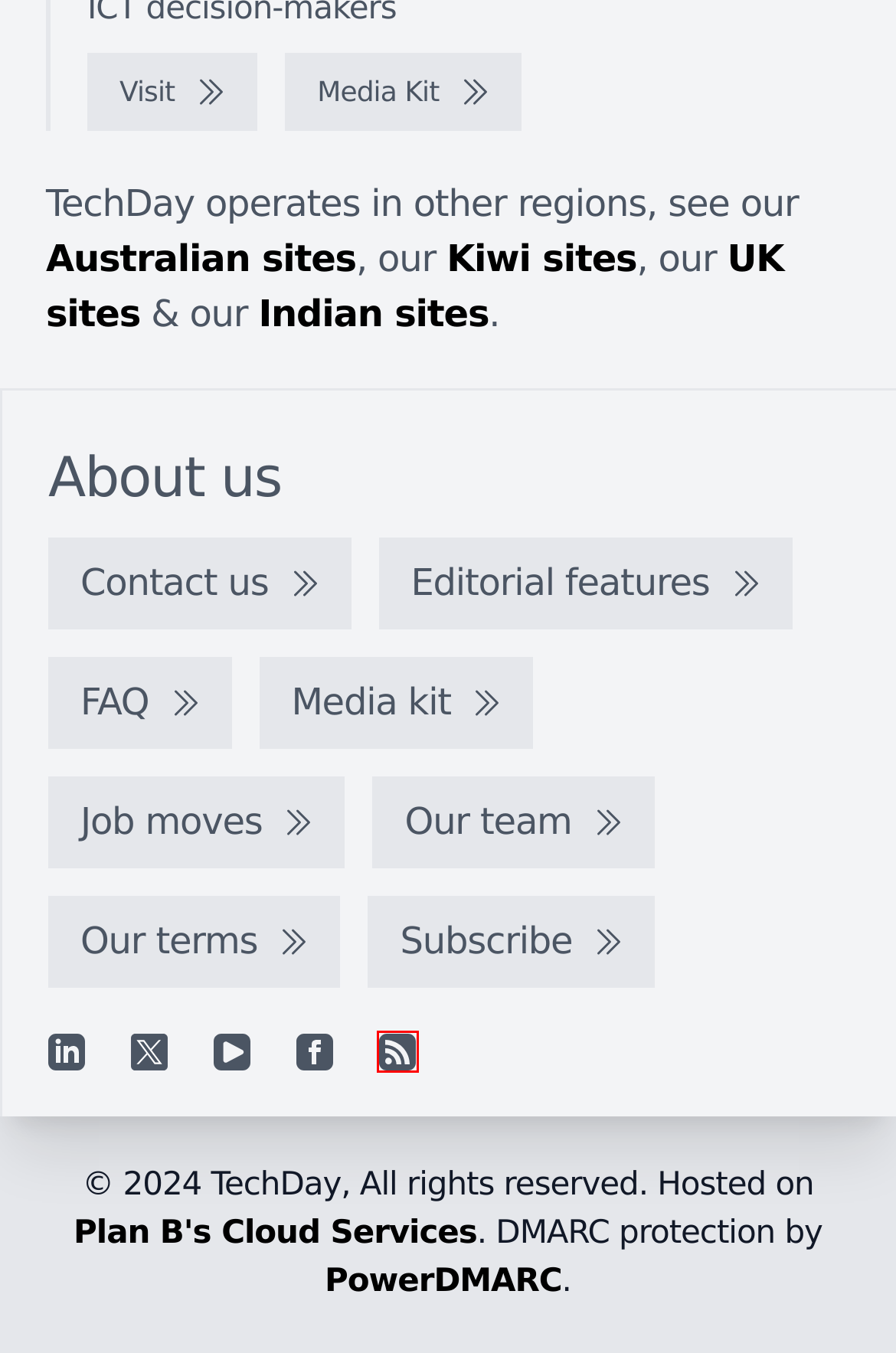Analyze the given webpage screenshot and identify the UI element within the red bounding box. Select the webpage description that best matches what you expect the new webpage to look like after clicking the element. Here are the candidates:
A. TechDay Australia - Australia's technology news network
B. IT Brief Asia
C. TechDay New Zealand - Aotearoa's technology news network
D. TechDay India - India's technology news network
E. TelcoNews Asia - Media kit
F. TechDay UK - The United Kingdom's, technology news network
G. Hosted Data Centre, Server and Storage Solutions | Plan B
H. Join our mailing list

B